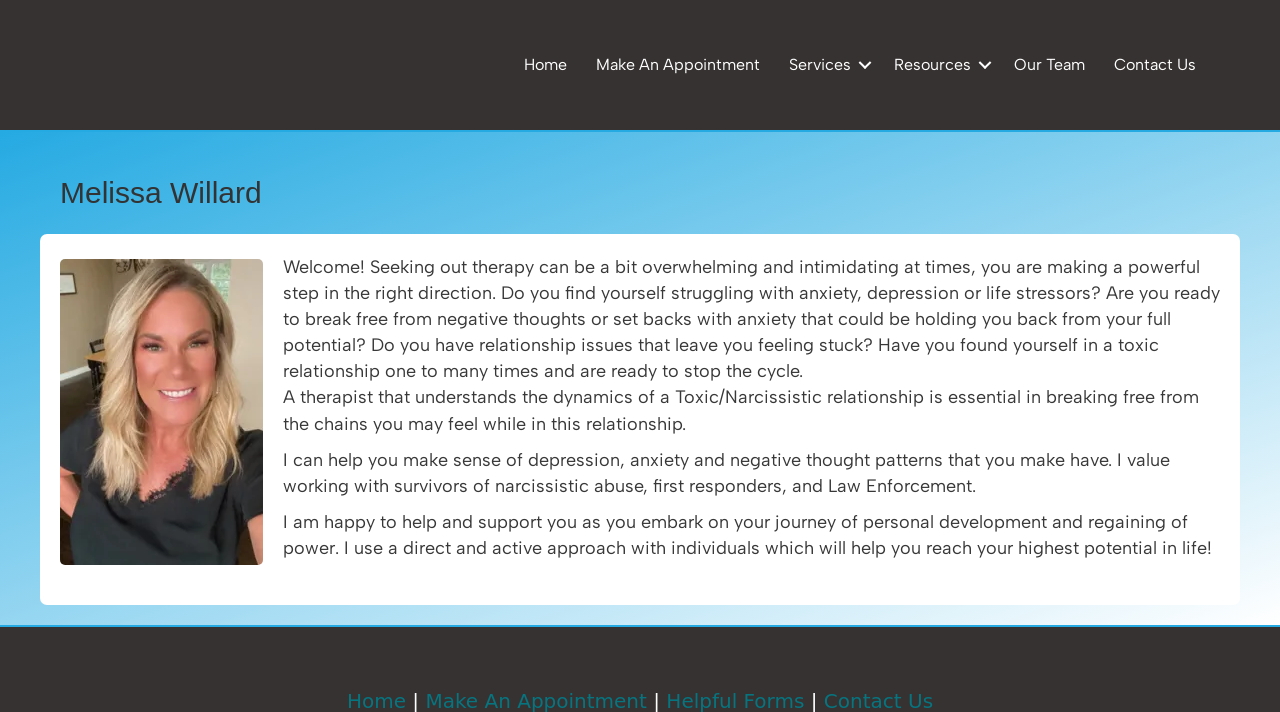Respond to the following question with a brief word or phrase:
Who does the therapist value working with?

survivors of narcissistic abuse, first responders, Law Enforcement